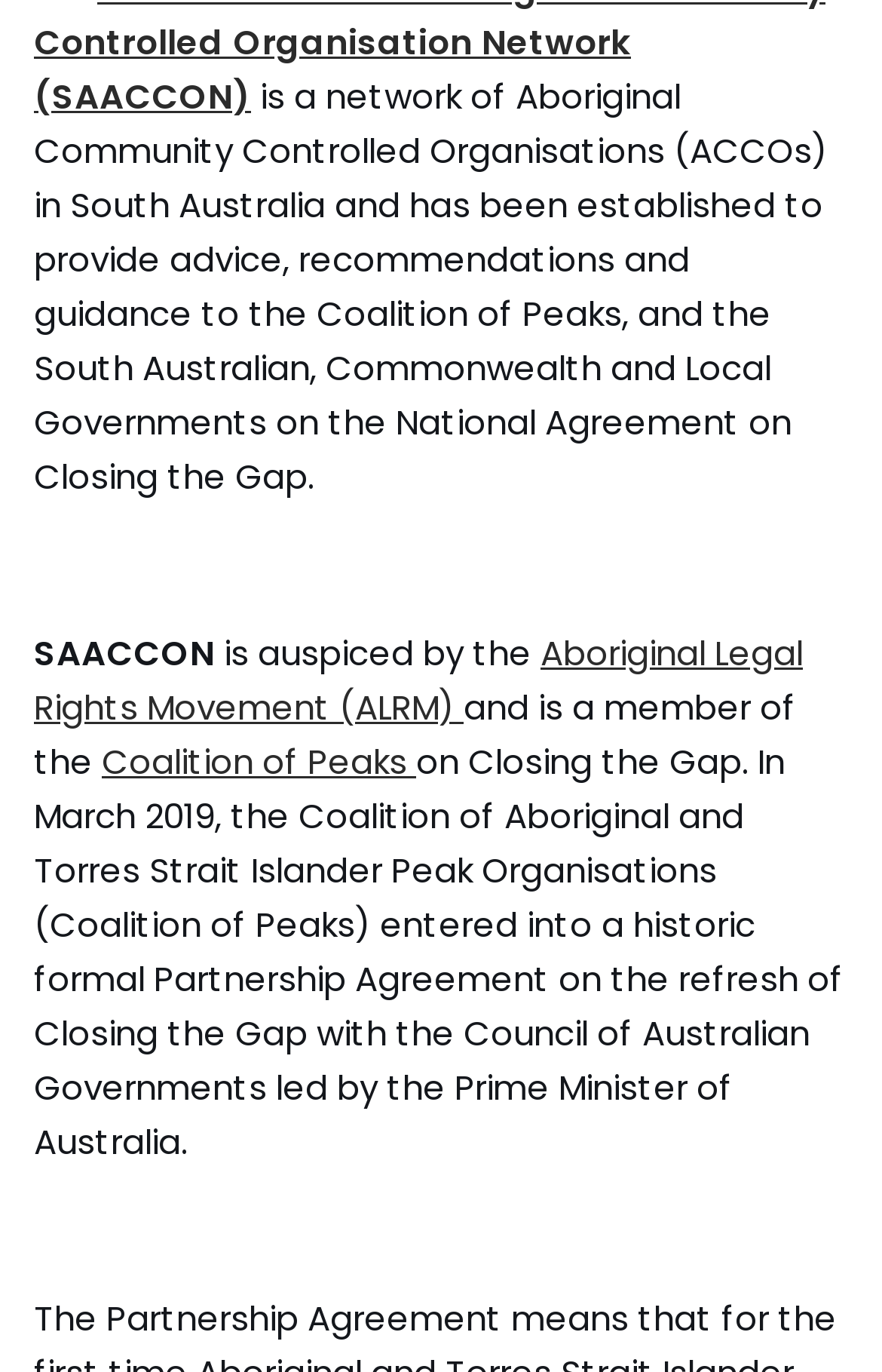For the element described, predict the bounding box coordinates as (top-left x, top-left y, bottom-right x, bottom-right y). All values should be between 0 and 1. Element description: parent_node: Comment name="author" placeholder="Name *"

None